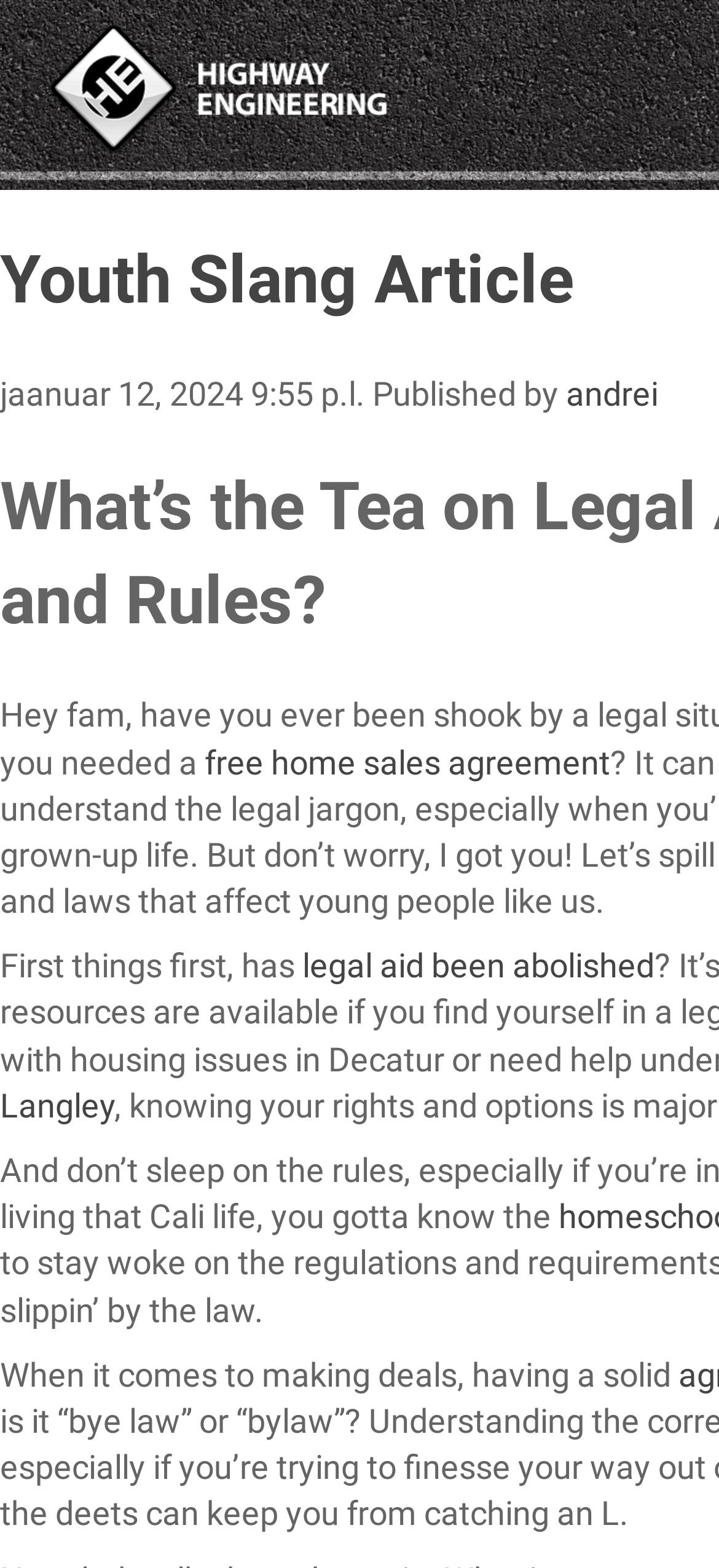Generate a thorough caption that explains the contents of the webpage.

The webpage appears to be an article about highway engineering, specifically focusing on the construction of high-quality roads. At the top of the page, there is a prominent link titled "Highway Engineering" accompanied by an image with the same title. Below this, there is a link to "Youth Slang Article" and a timestamp indicating the article was published on January 12, 2024, at 9:55 p.m. The author's name, "andrei", is also displayed.

The main content of the article begins with a sentence stating "First things first, has" followed by a link to "legal aid been abolished". This suggests that the article may be discussing the importance of legal aid in the context of highway engineering.

Further down the page, there is a link to "free home sales agreement" and another link to "Langley", which may be related to the topic of highway engineering or construction projects.

The article continues with a paragraph discussing the importance of having a solid foundation when making deals, which is likely related to the construction of high-quality roads. Overall, the webpage appears to be a informative article about highway engineering, with various links and references to related topics.